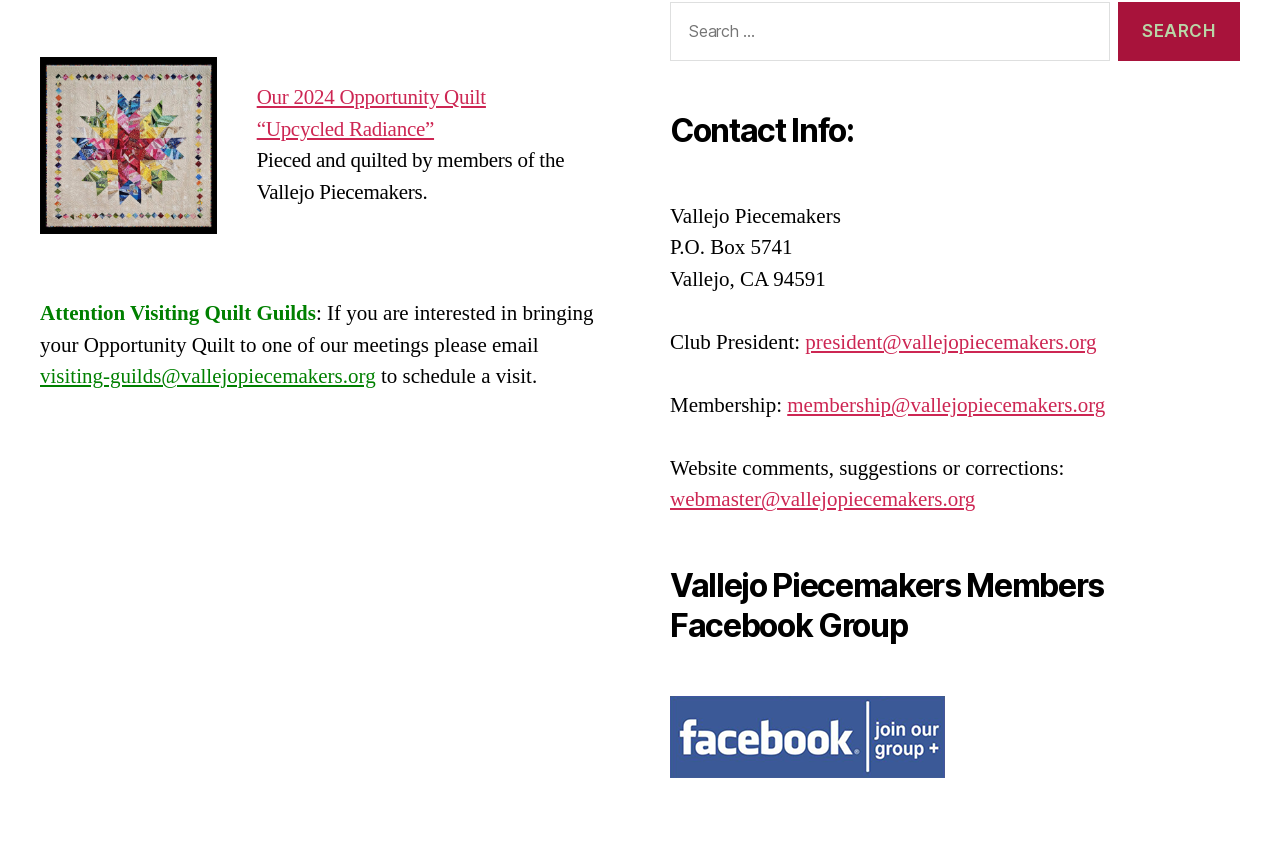Please identify the bounding box coordinates of the element's region that I should click in order to complete the following instruction: "Apply for the 'Content Writer' job". The bounding box coordinates consist of four float numbers between 0 and 1, i.e., [left, top, right, bottom].

None